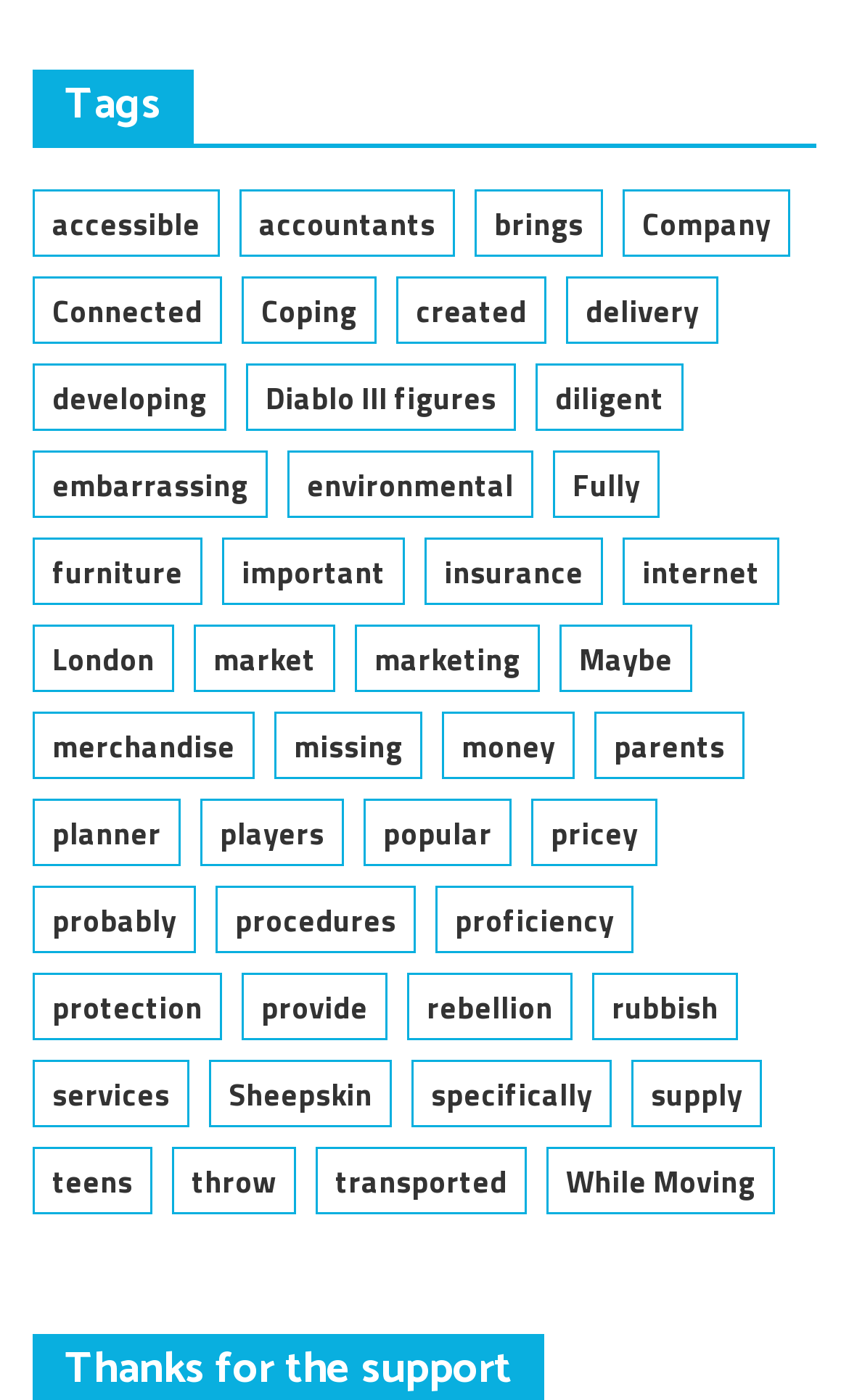What is the main category of the webpage?
Your answer should be a single word or phrase derived from the screenshot.

Tags